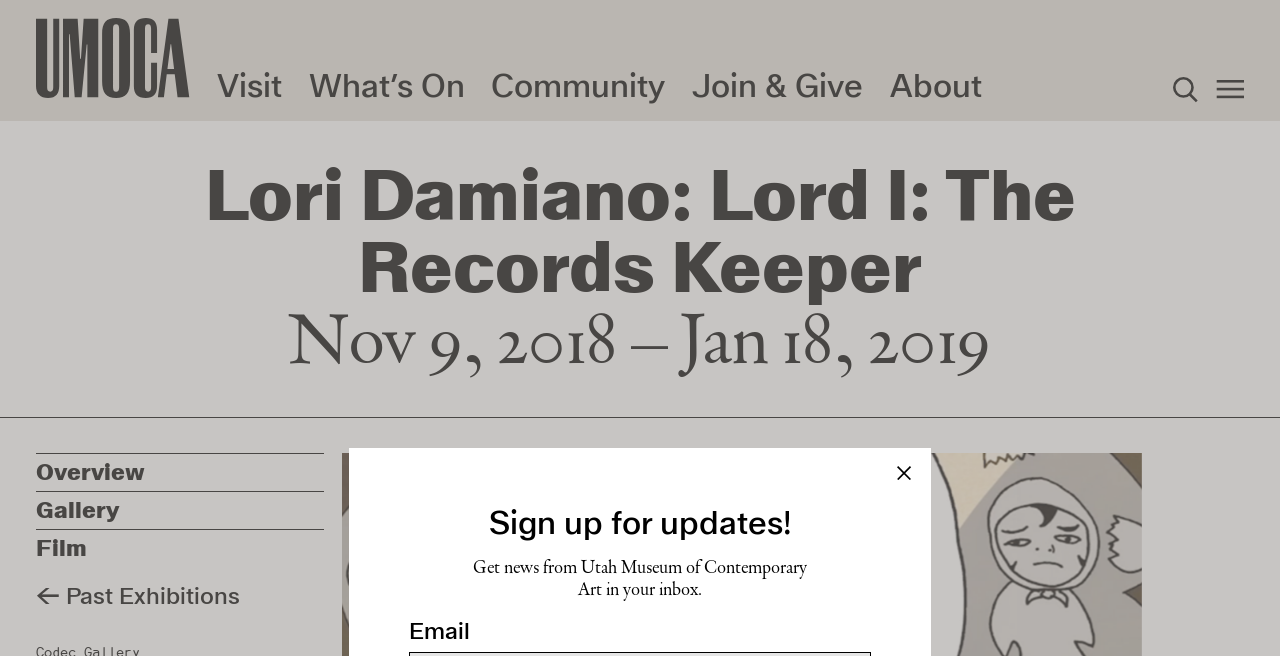Indicate the bounding box coordinates of the element that must be clicked to execute the instruction: "Click the 'Visit' link". The coordinates should be given as four float numbers between 0 and 1, i.e., [left, top, right, bottom].

[0.169, 0.108, 0.22, 0.157]